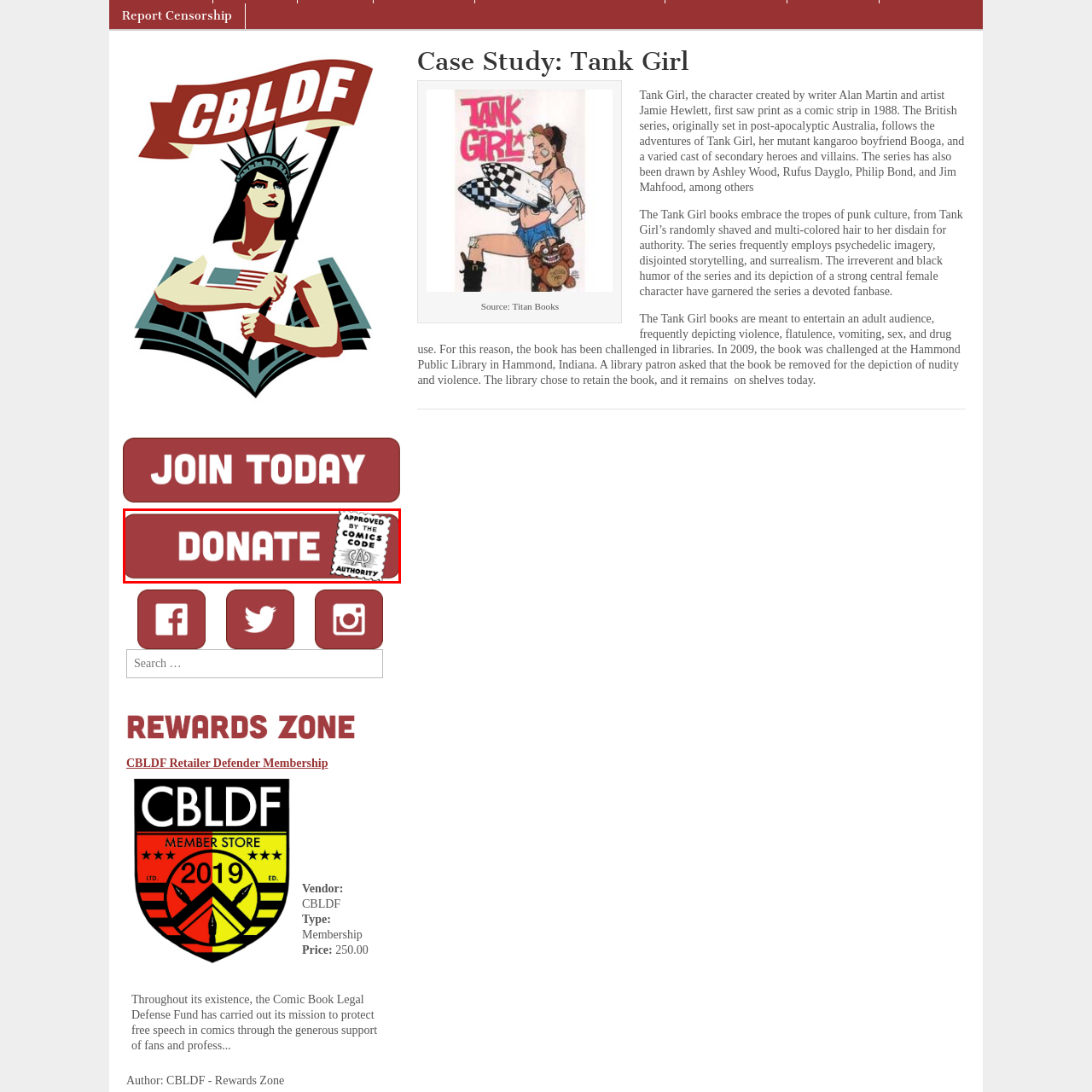What is the purpose of the Comic Book Legal Defense Fund?
Inspect the image enclosed by the red bounding box and provide a detailed and comprehensive answer to the question.

According to the caption, the Comic Book Legal Defense Fund is an organization dedicated to protecting free speech in comics and supporting creators facing legal challenges, implying that its primary purpose is to protect free speech.